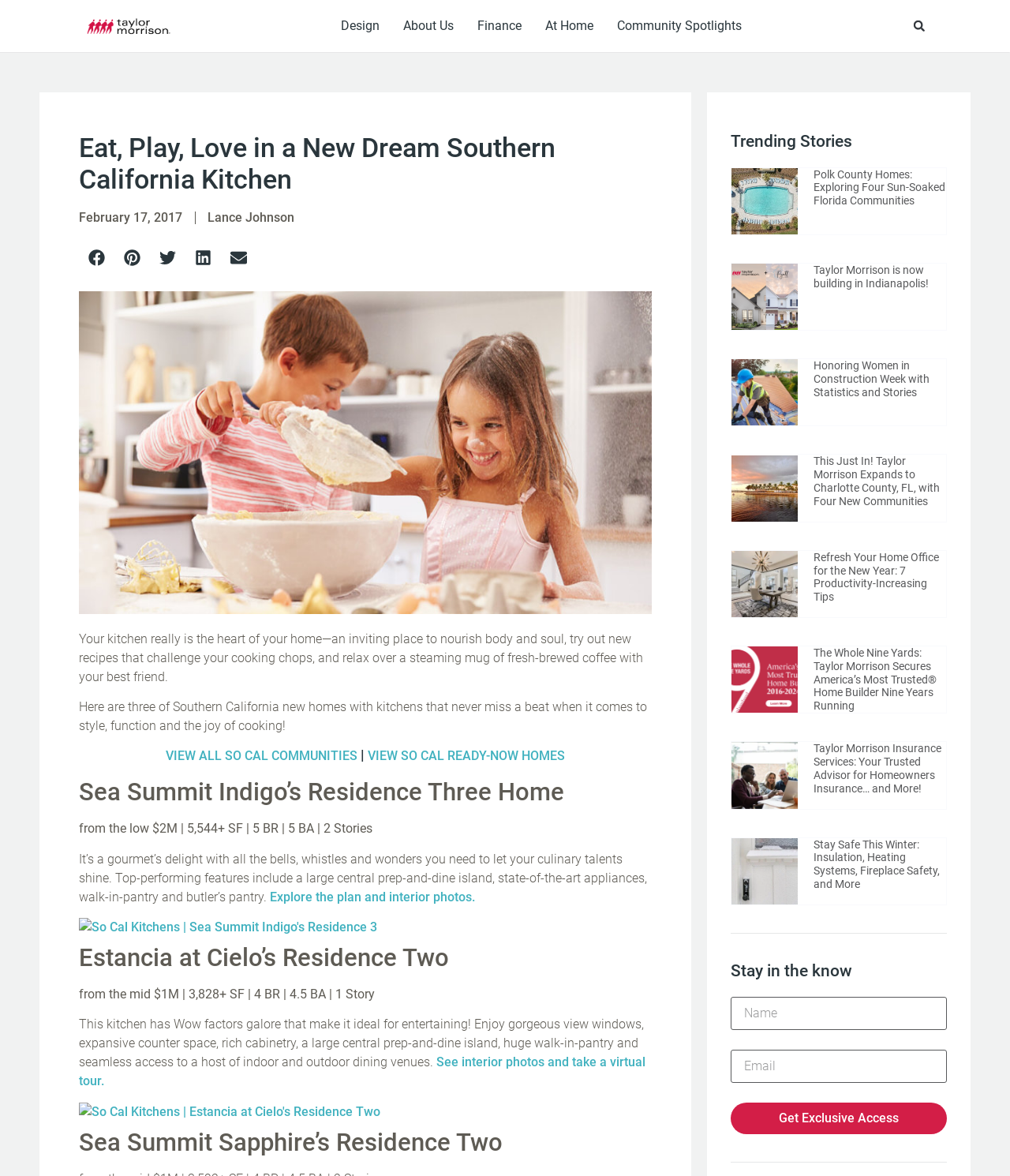Pinpoint the bounding box coordinates of the clickable element needed to complete the instruction: "Explore the plan and interior photos". The coordinates should be provided as four float numbers between 0 and 1: [left, top, right, bottom].

[0.267, 0.756, 0.47, 0.769]